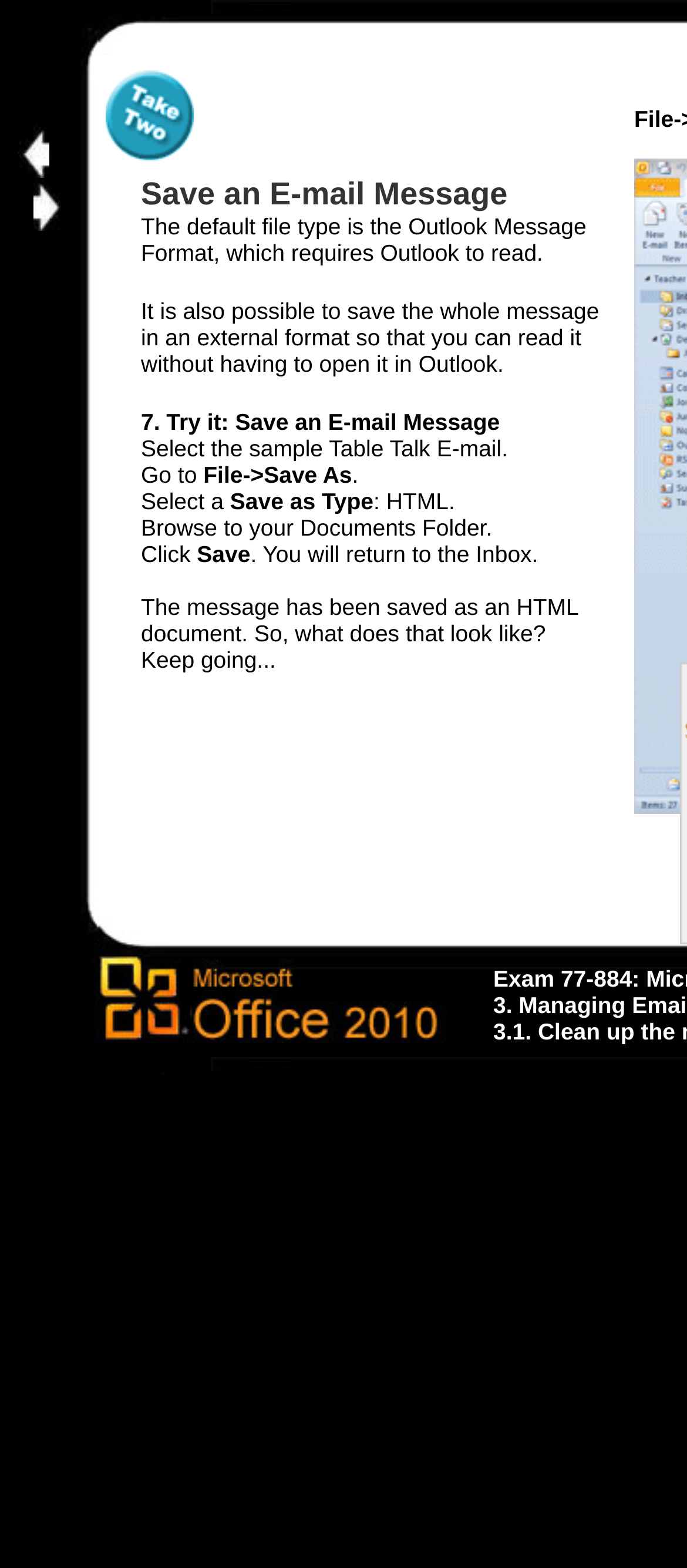Using the information in the image, could you please answer the following question in detail:
What can be done with the window?

The link 'Click here to close this window and return to the Course Home Page' suggests that the user can close the current window and return to the Course Home Page, implying that the window is a separate entity from the main course page.